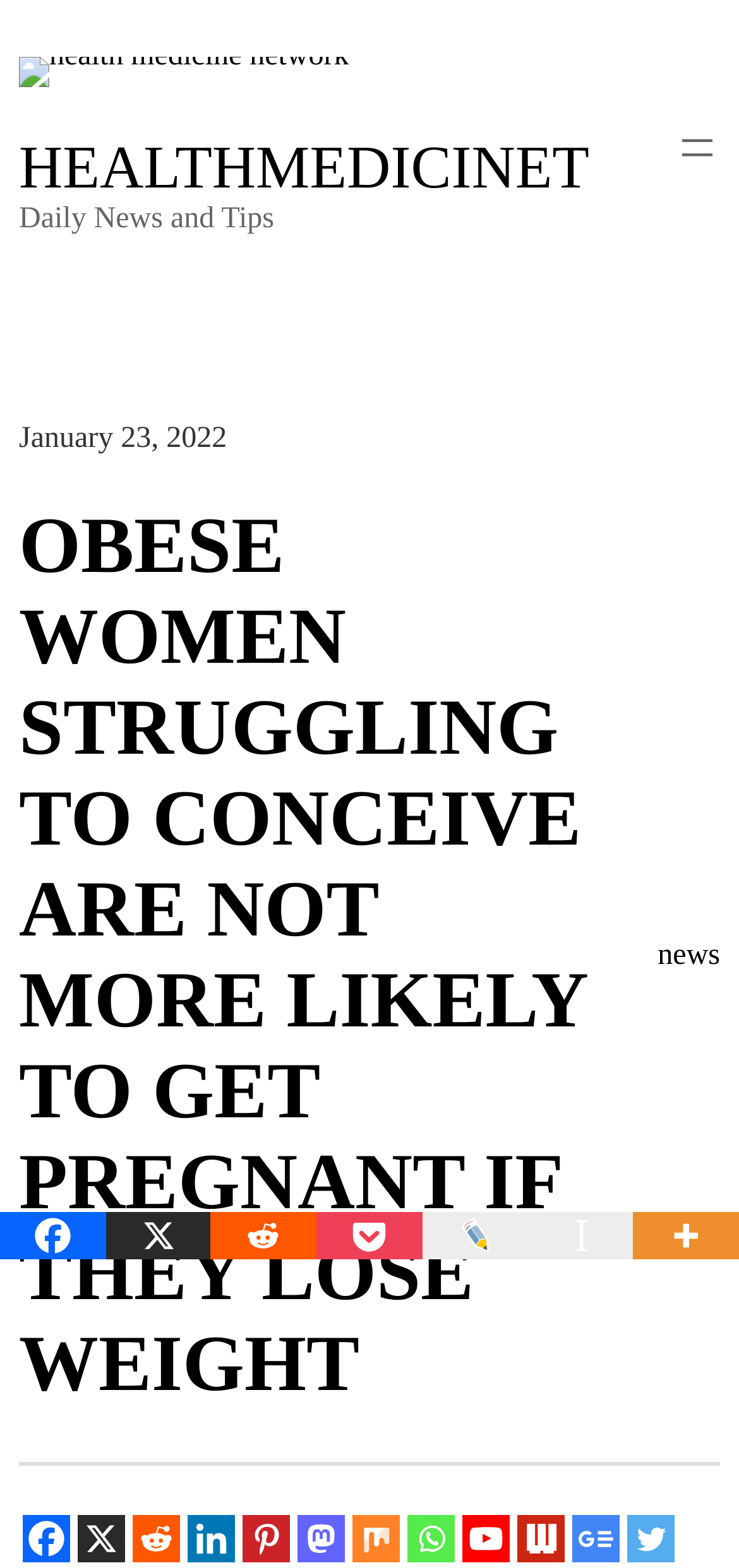Refer to the screenshot and give an in-depth answer to this question: What is the date of the news article?

I found the date of the news article by looking at the time element which contains the text 'January 23, 2022'.